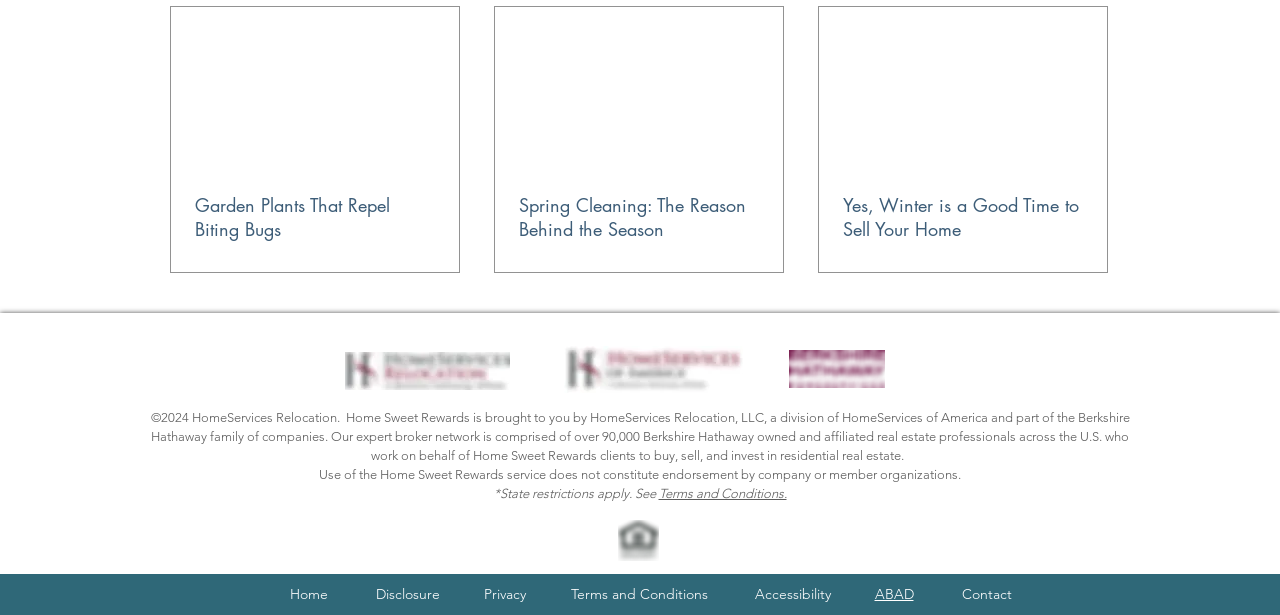Please provide a one-word or phrase answer to the question: 
What is the name of the company behind Home Sweet Rewards?

HomeServices Relocation